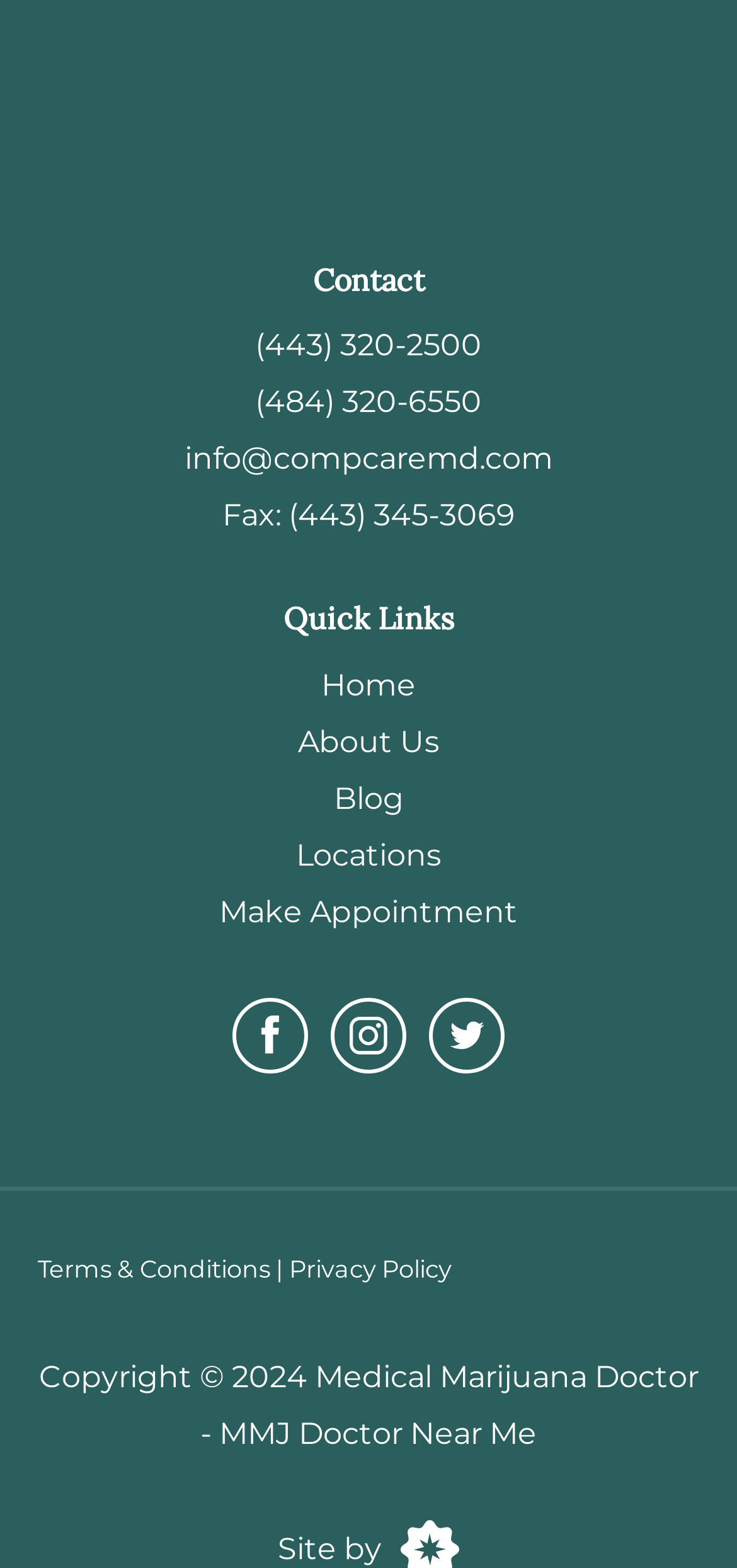What is the copyright year?
Answer the question with just one word or phrase using the image.

2024